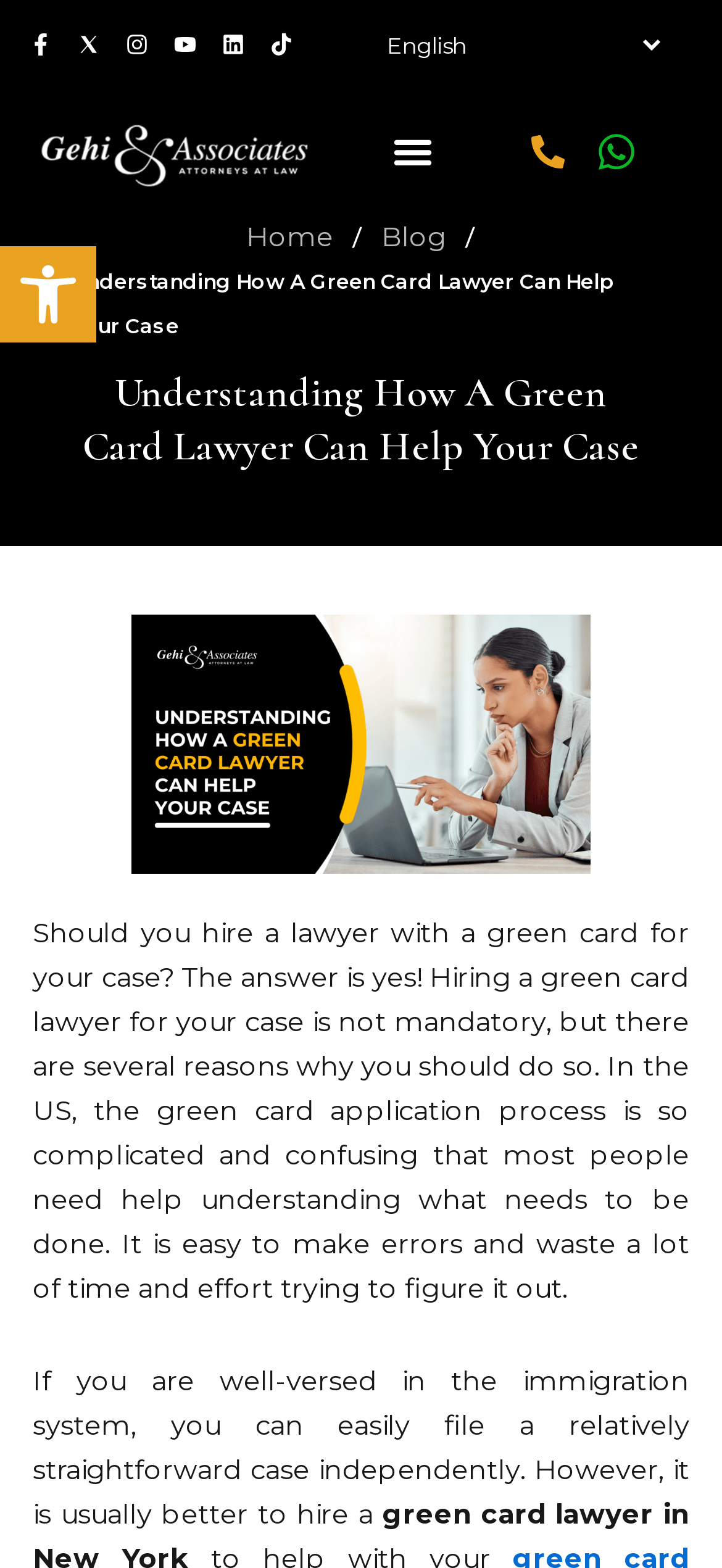Find the bounding box coordinates for the HTML element described as: "Tiktok". The coordinates should consist of four float values between 0 and 1, i.e., [left, top, right, bottom].

[0.359, 0.014, 0.421, 0.043]